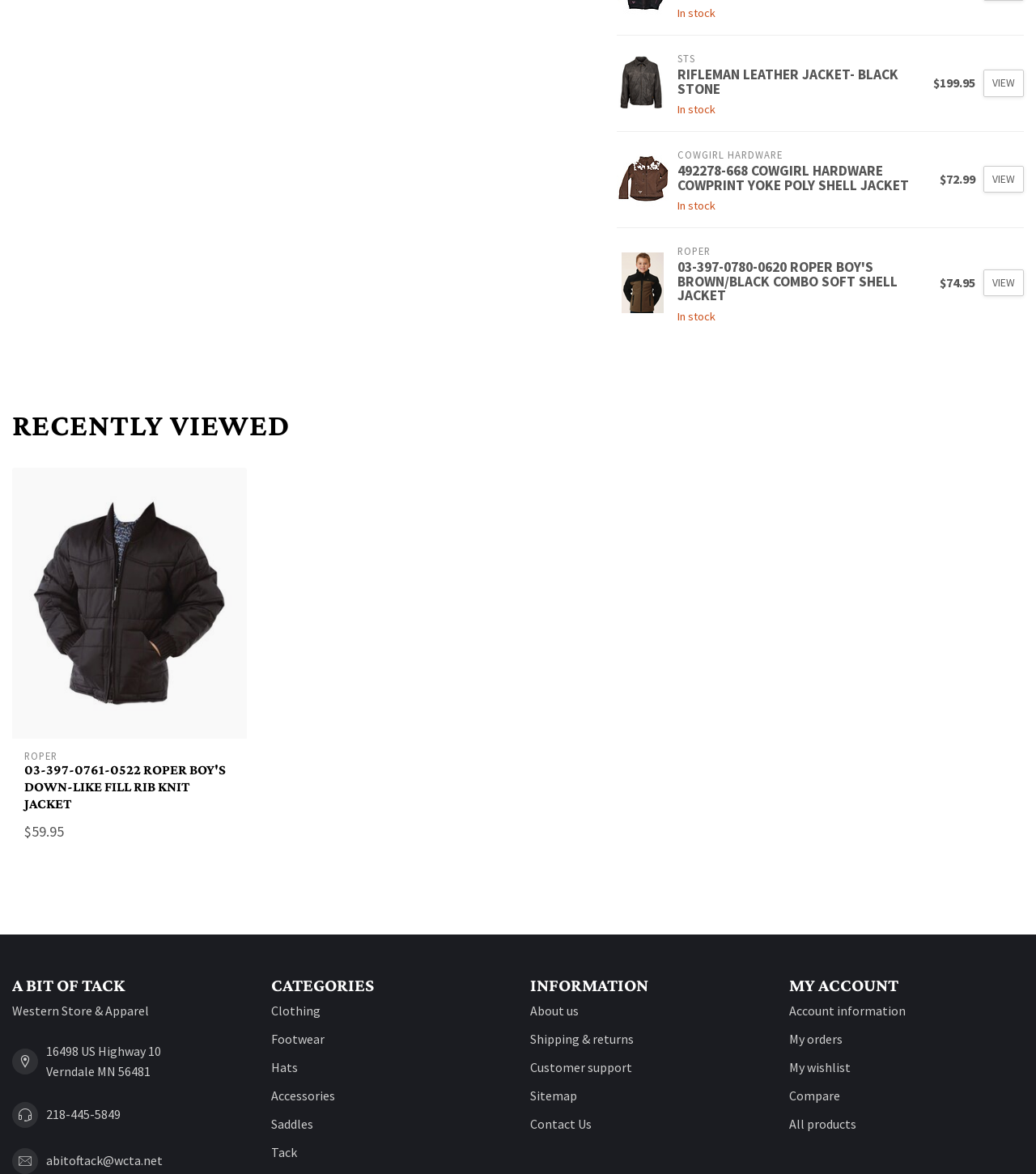Could you determine the bounding box coordinates of the clickable element to complete the instruction: "Access December 2020"? Provide the coordinates as four float numbers between 0 and 1, i.e., [left, top, right, bottom].

None